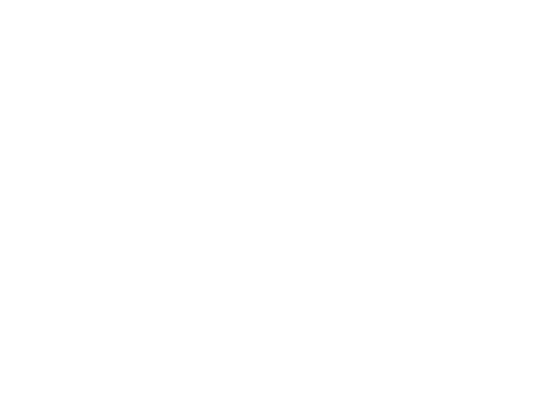What is the price of the catalogue?
Please give a detailed and elaborate explanation in response to the question.

The caption states that the price of the catalogue is £14.00, which includes UK postage, making it a collectible item that also serves as an informative document for model railway aficionados.